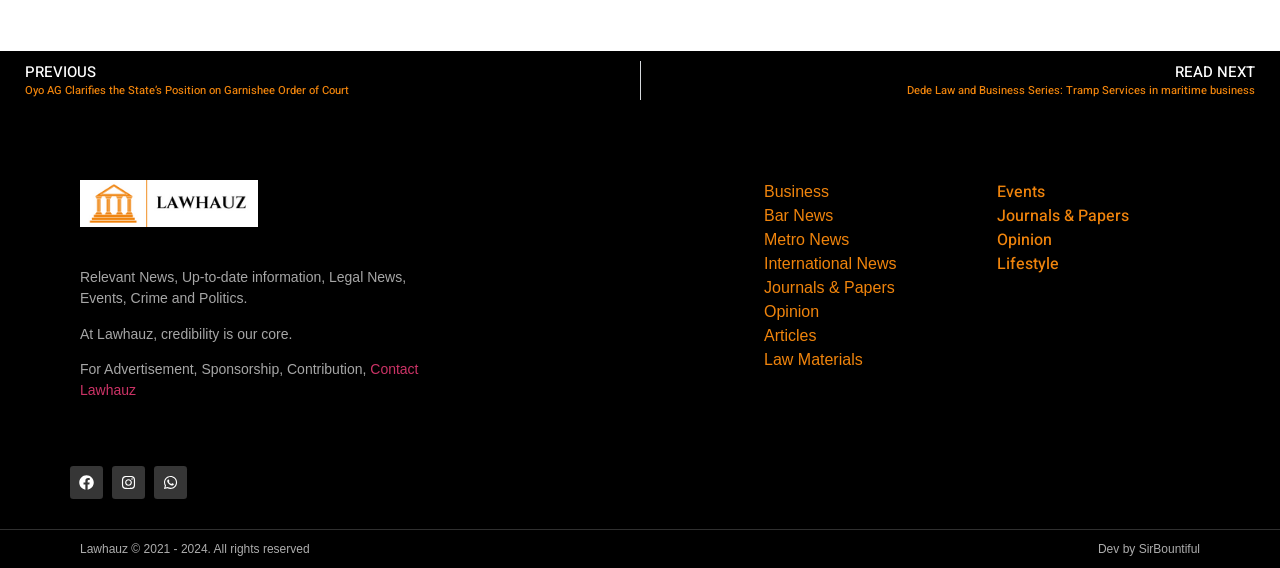Please identify the bounding box coordinates of the element that needs to be clicked to perform the following instruction: "Visit Facebook page".

[0.055, 0.82, 0.08, 0.878]